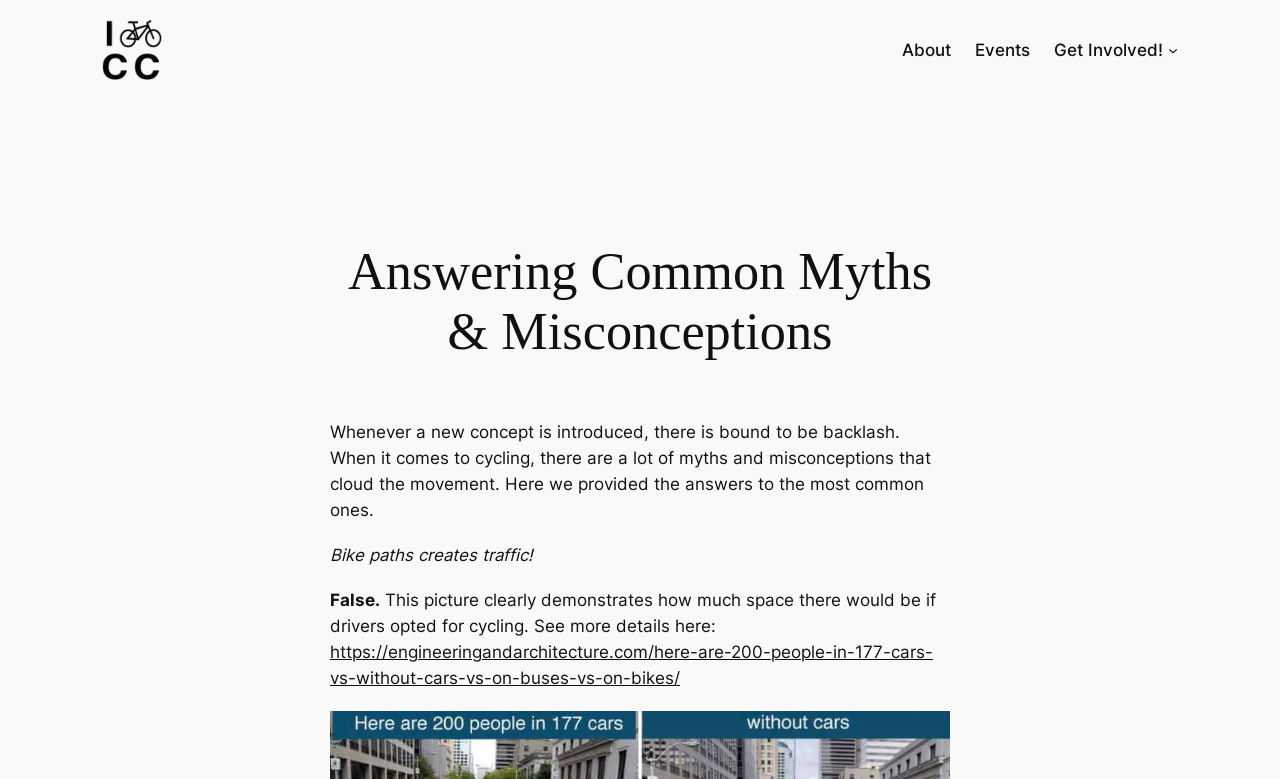What is the navigation menu item after 'About'?
Using the information from the image, provide a comprehensive answer to the question.

The navigation menu is located at the top of the webpage and contains several links, including 'About', 'Events', 'Get Involved!', and a submenu for 'Get Involved!'. The item after 'About' is 'Events'.